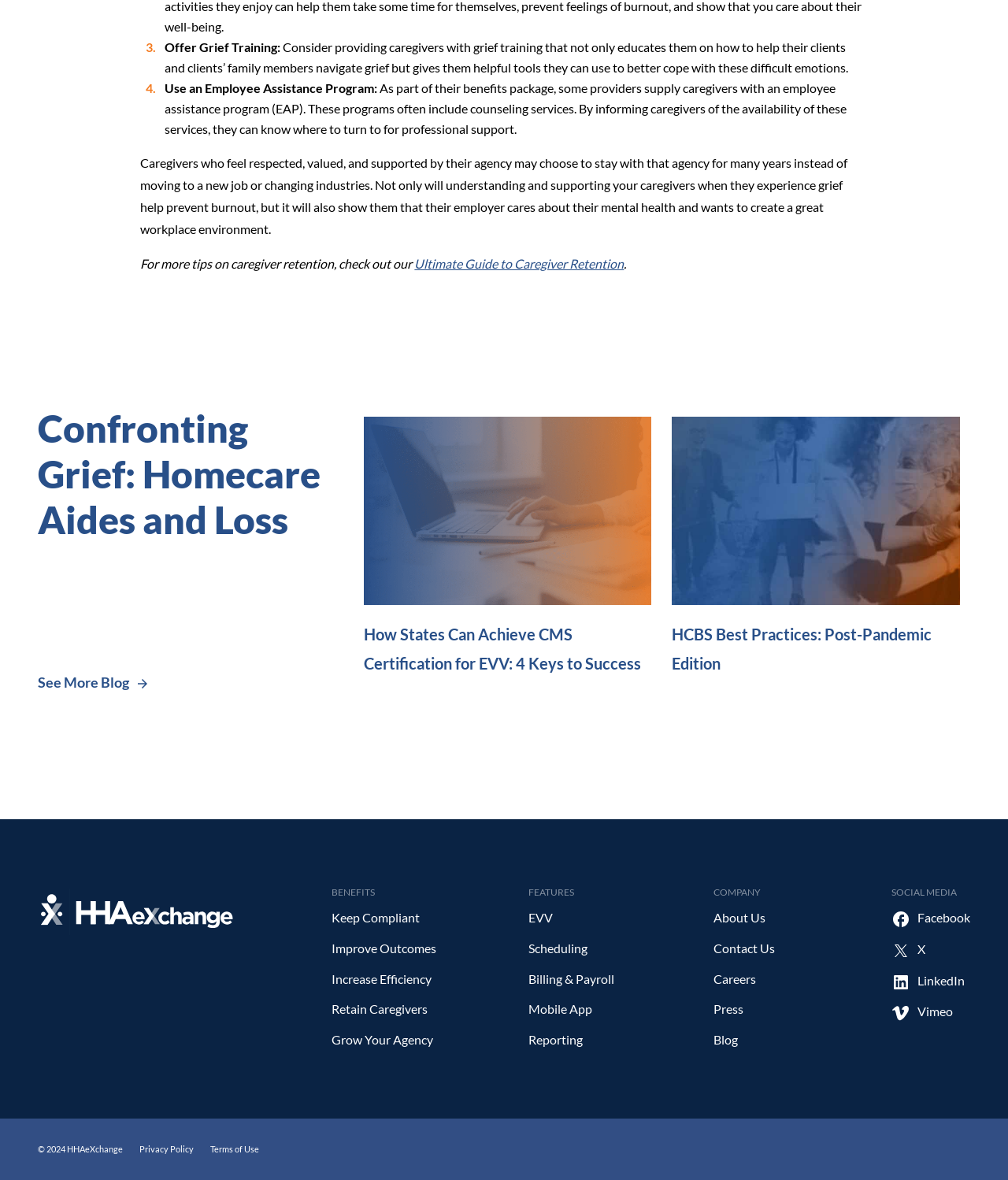Highlight the bounding box of the UI element that corresponds to this description: "Vimeo".

[0.884, 0.844, 0.962, 0.871]